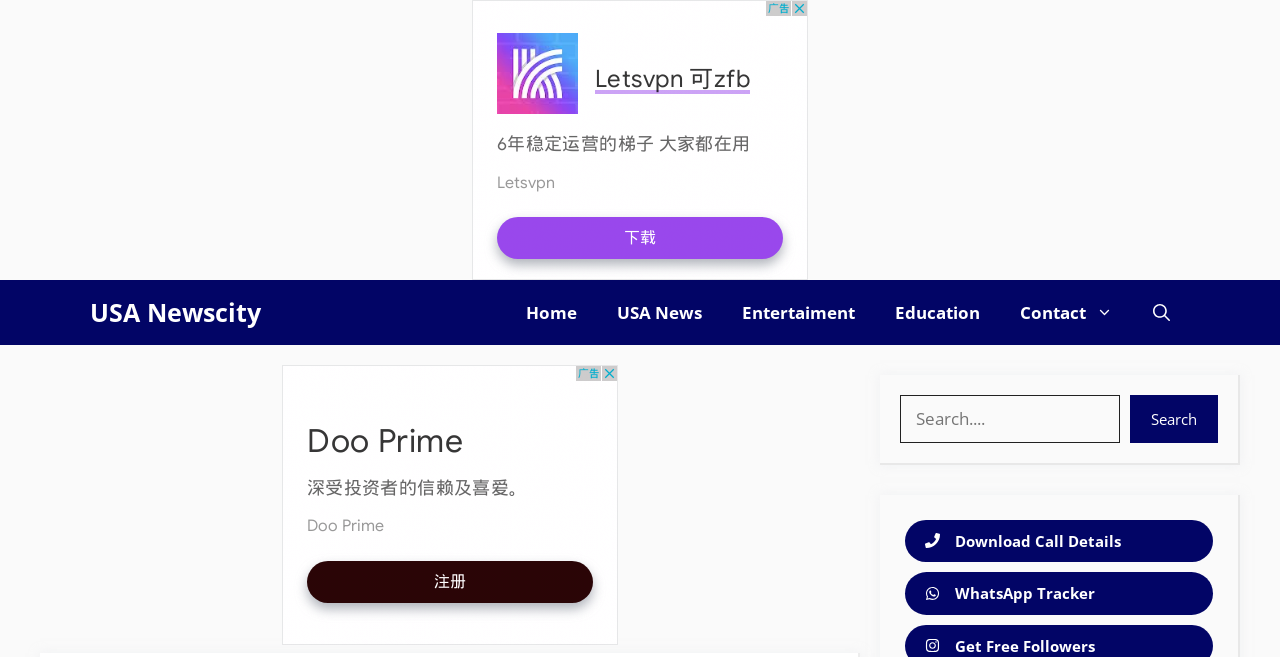Determine the bounding box coordinates for the clickable element to execute this instruction: "Click on the WhatsApp Tracker link". Provide the coordinates as four float numbers between 0 and 1, i.e., [left, top, right, bottom].

[0.707, 0.871, 0.948, 0.935]